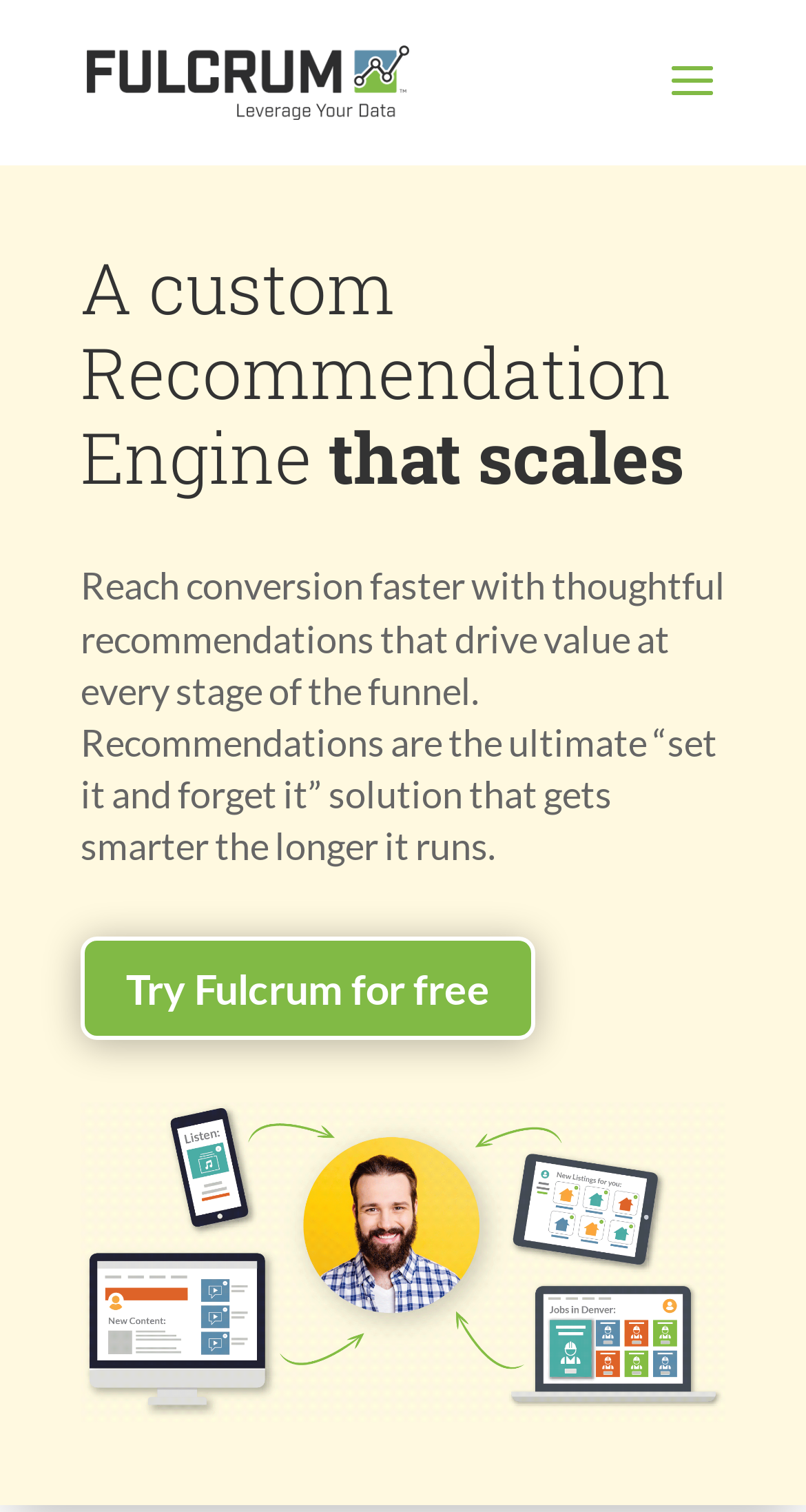Extract the bounding box for the UI element that matches this description: "Try Fulcrum for free".

[0.1, 0.619, 0.664, 0.687]